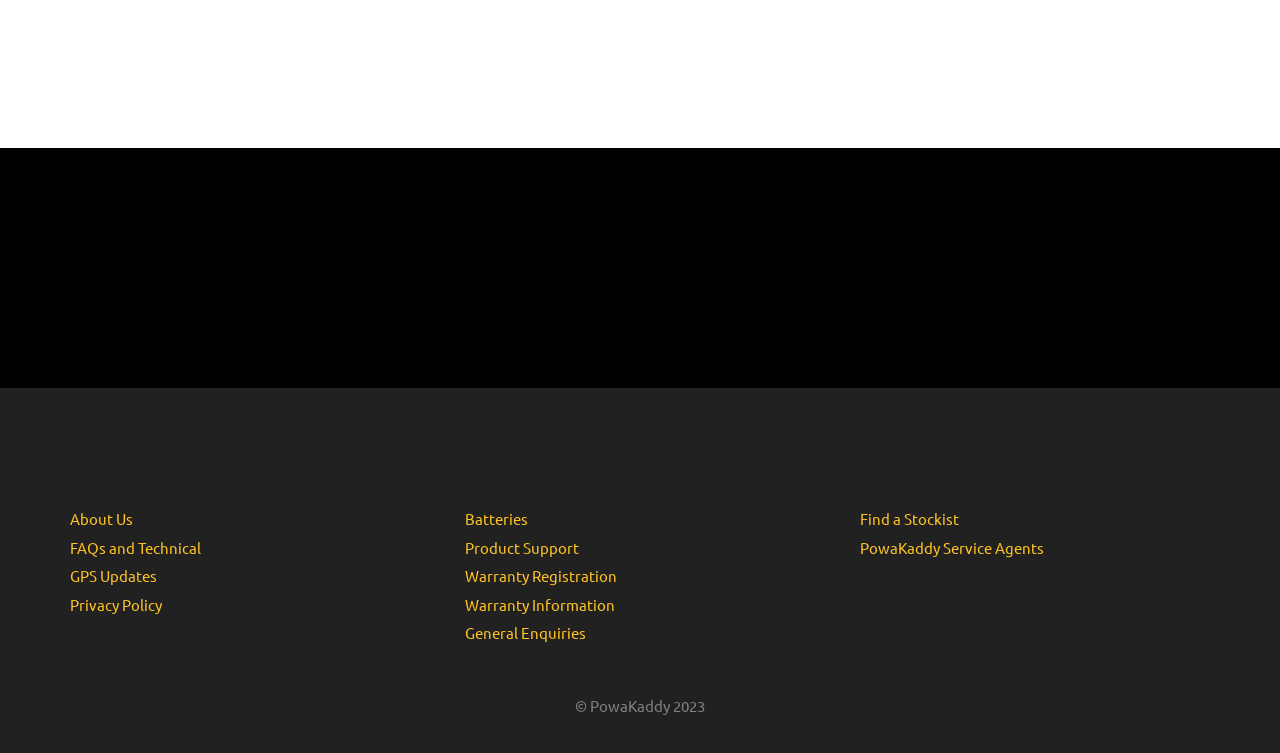Could you specify the bounding box coordinates for the clickable section to complete the following instruction: "view faqs and technical information"?

[0.055, 0.714, 0.157, 0.739]